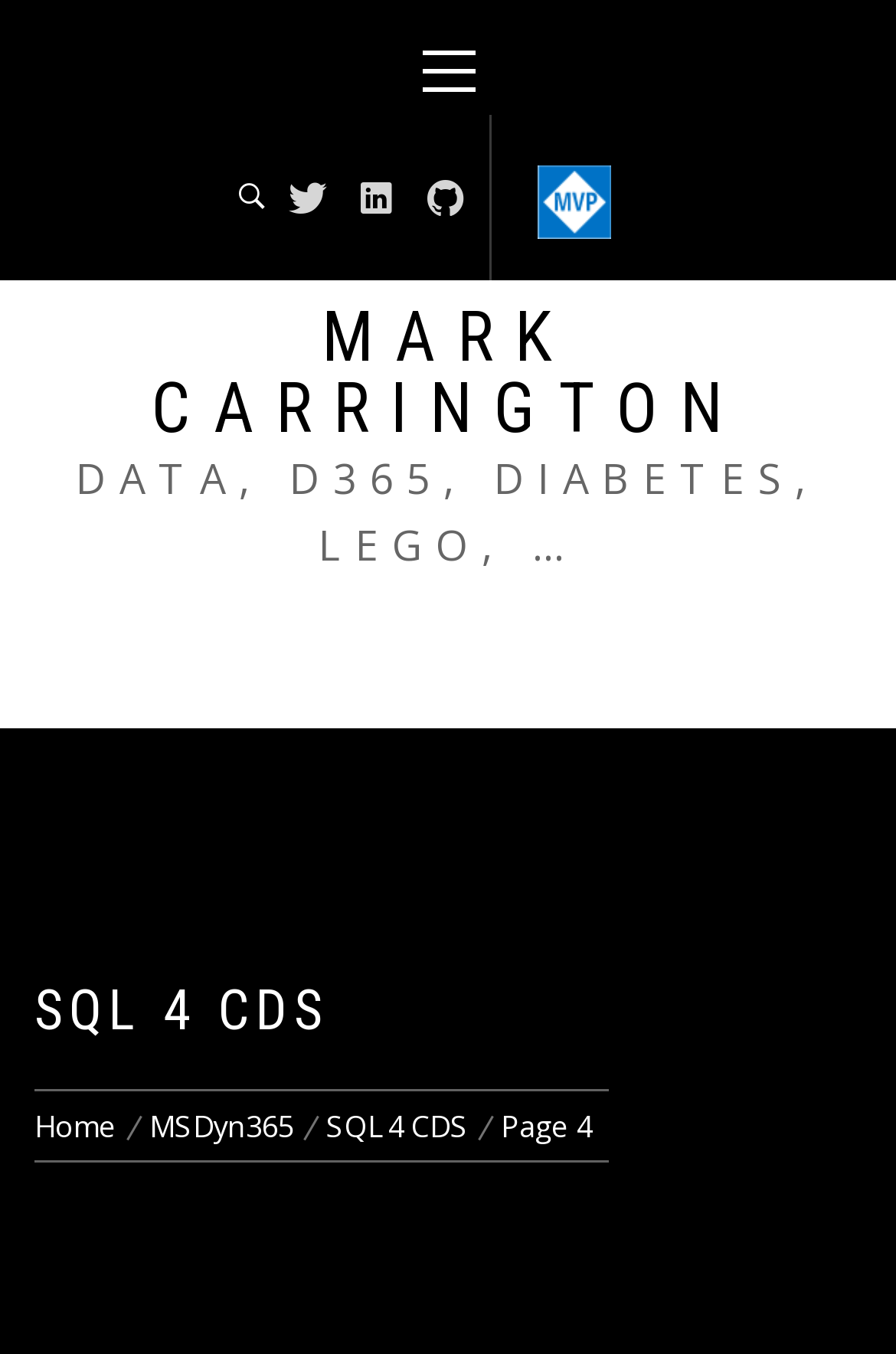What are the categories listed?
Based on the image, give a one-word or short phrase answer.

DATA, D365, DIABETES, LEGO, …